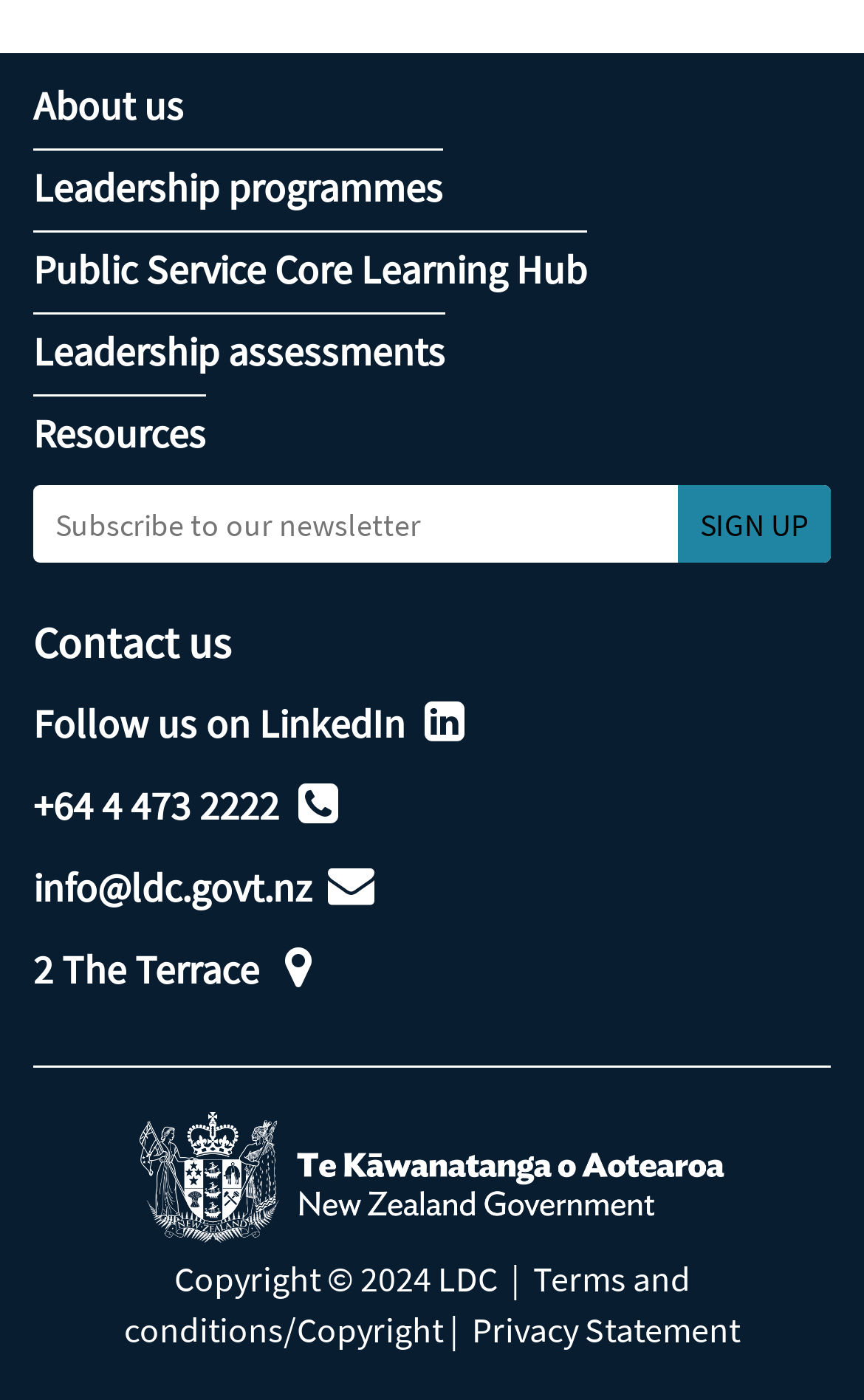How many navigation links are there at the top?
Refer to the image and provide a thorough answer to the question.

The top navigation section is identified by the presence of links with text 'About us', 'Leadership programmes', 'Public Service Core Learning Hub', 'Leadership assessments', and 'Resources'. There are 5 links in total.